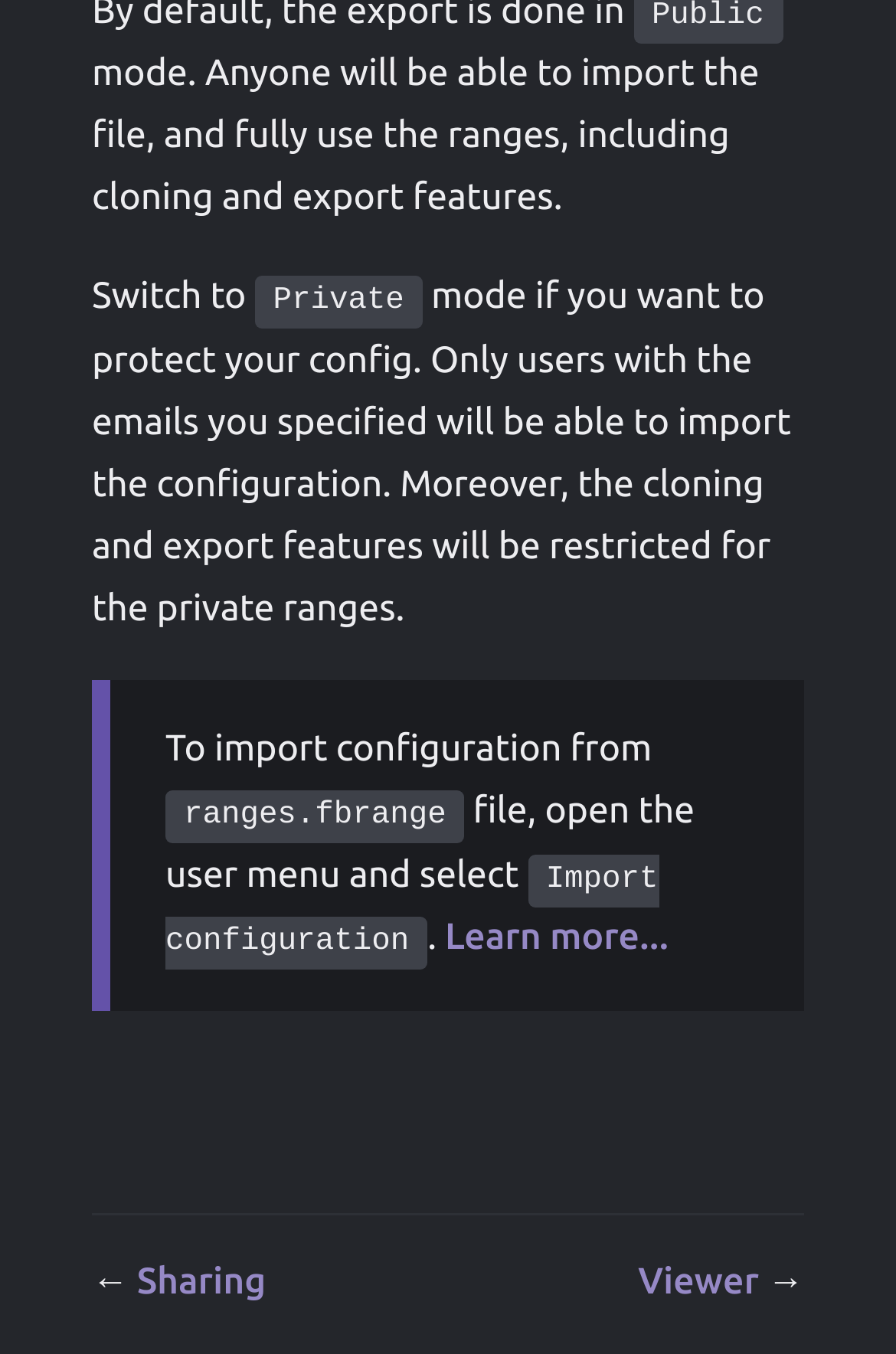Given the element description Viewer, identify the bounding box coordinates for the UI element on the webpage screenshot. The format should be (top-left x, top-left y, bottom-right x, bottom-right y), with values between 0 and 1.

[0.712, 0.931, 0.856, 0.961]